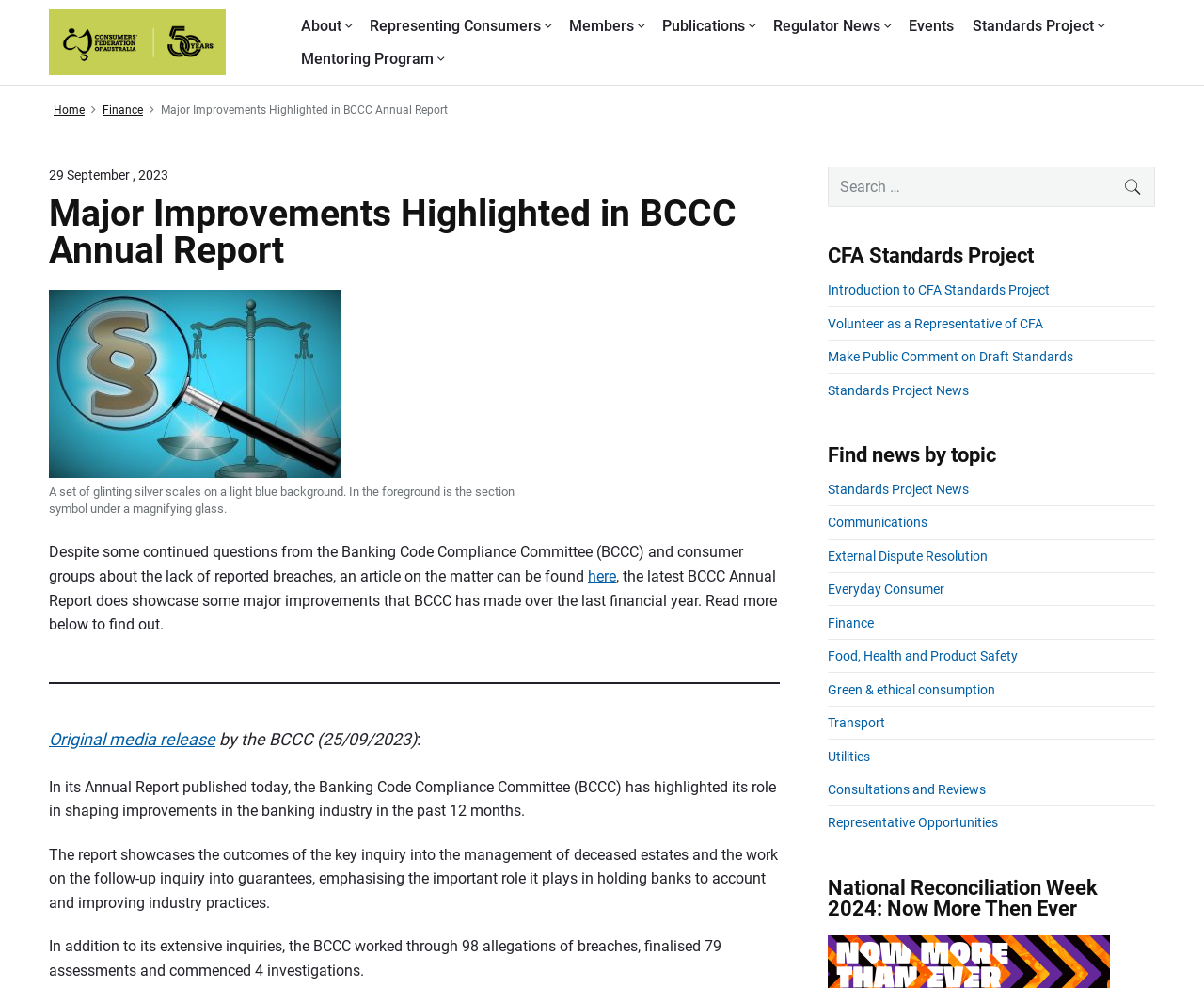Find the bounding box coordinates of the clickable region needed to perform the following instruction: "Go to Home page". The coordinates should be provided as four float numbers between 0 and 1, i.e., [left, top, right, bottom].

None